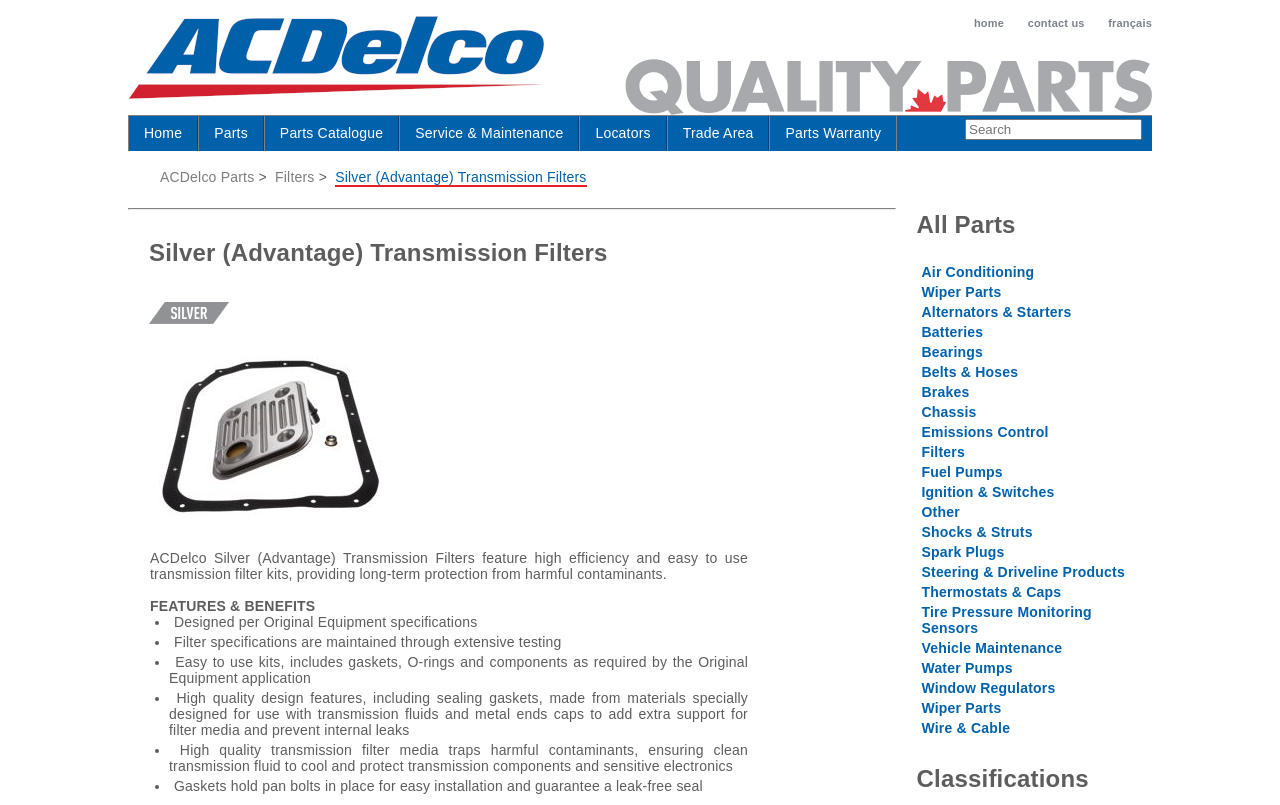Please answer the following query using a single word or phrase: 
What is the purpose of the gaskets in the filter kits?

Hold pan bolts in place